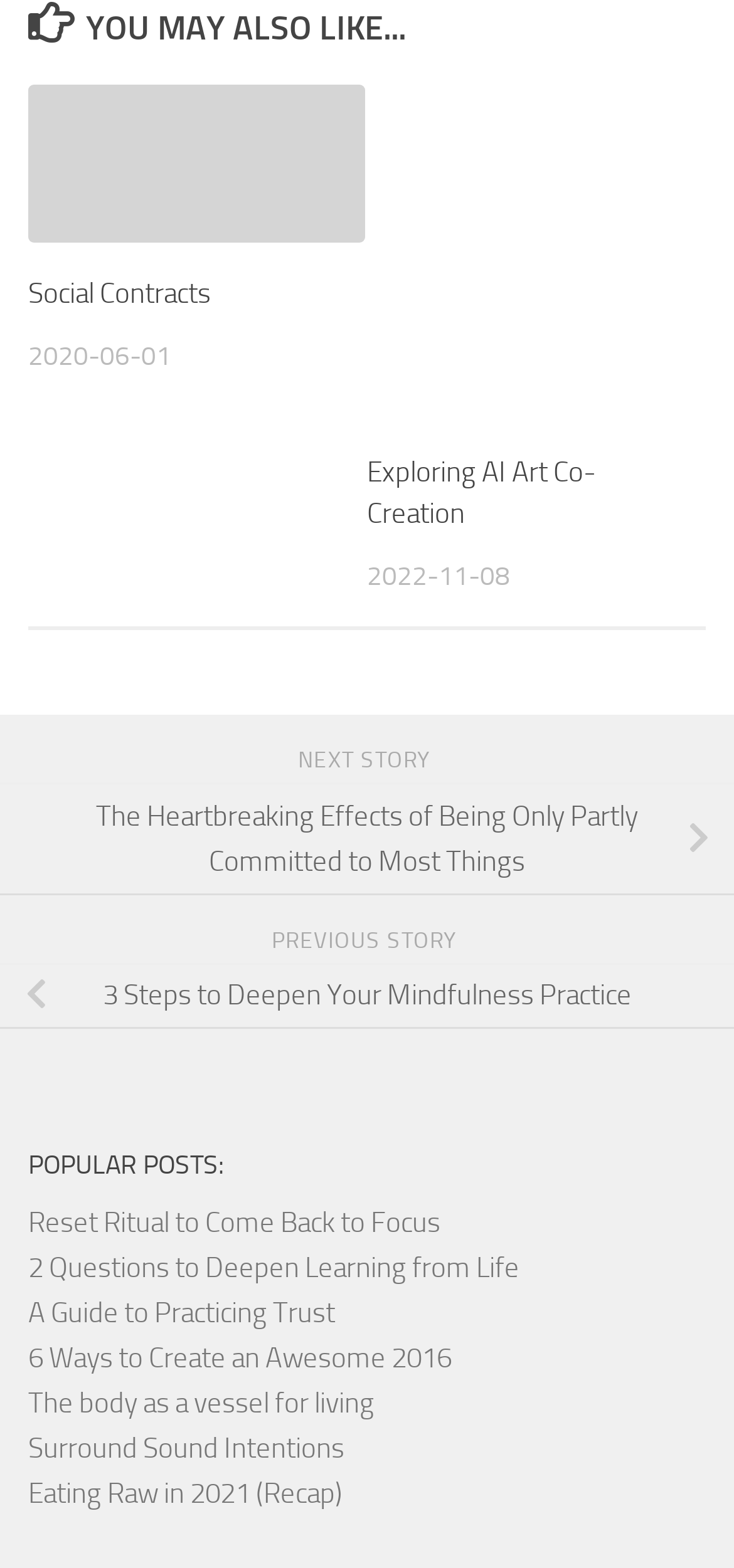What is the title of the second article?
Look at the image and construct a detailed response to the question.

I found a heading element with ID 243, which contains the text 'Exploring AI Art Co-Creation'. This heading is a child element of the second article element with ID 147.